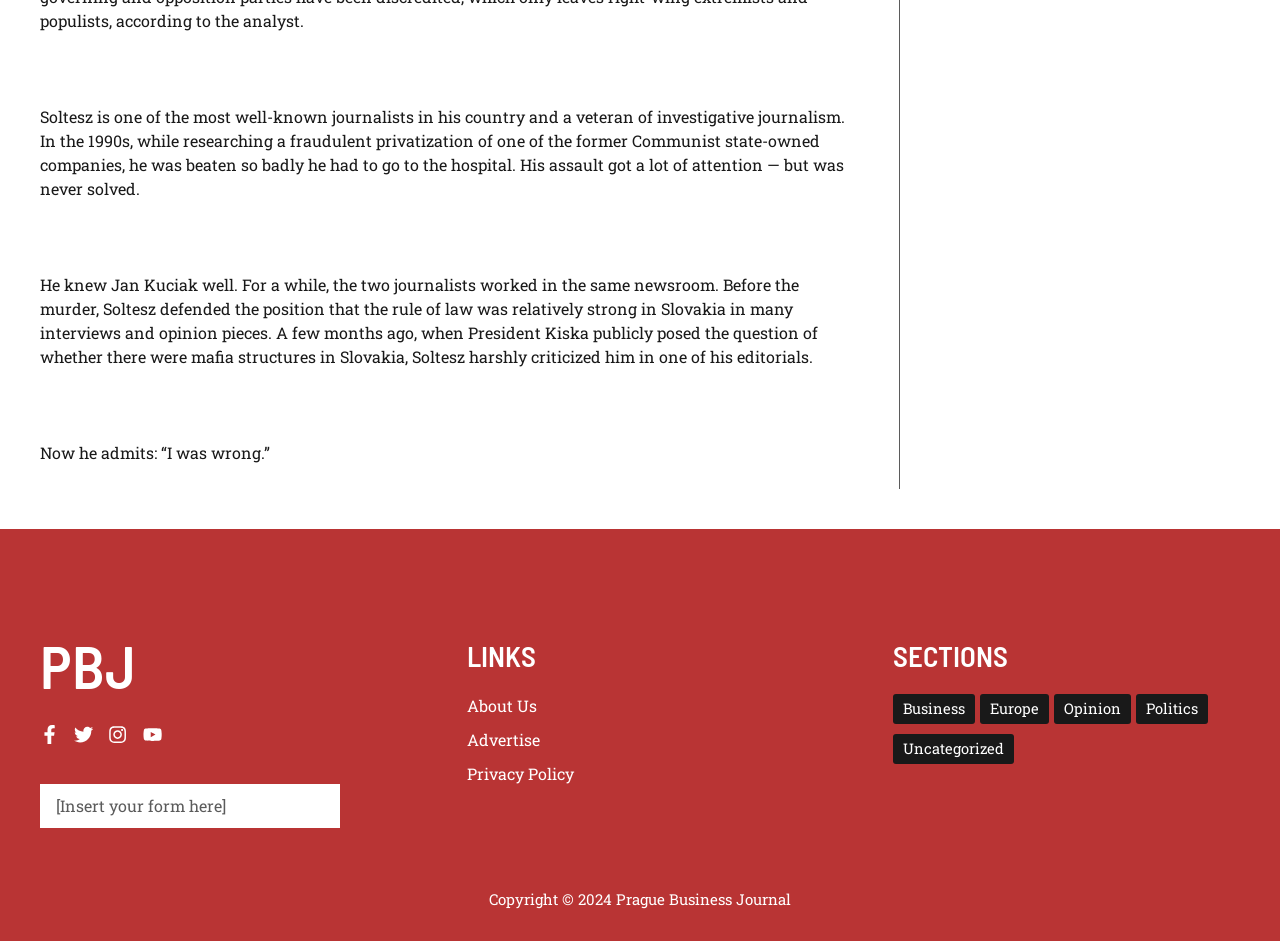Bounding box coordinates are specified in the format (top-left x, top-left y, bottom-right x, bottom-right y). All values are floating point numbers bounded between 0 and 1. Please provide the bounding box coordinate of the region this sentence describes: tutorial@thinbasic.com

None